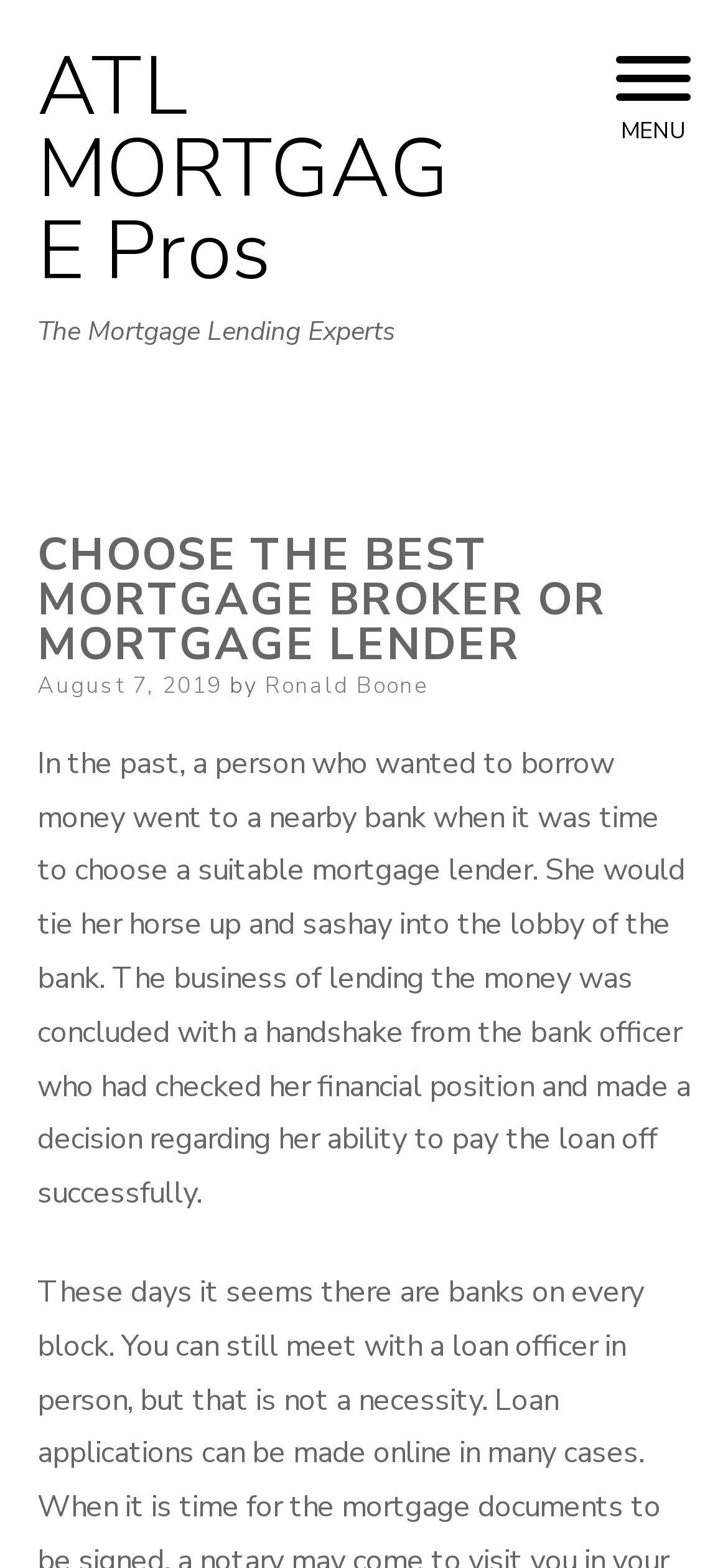Given the element description "Main Menu", identify the bounding box of the corresponding UI element.

None